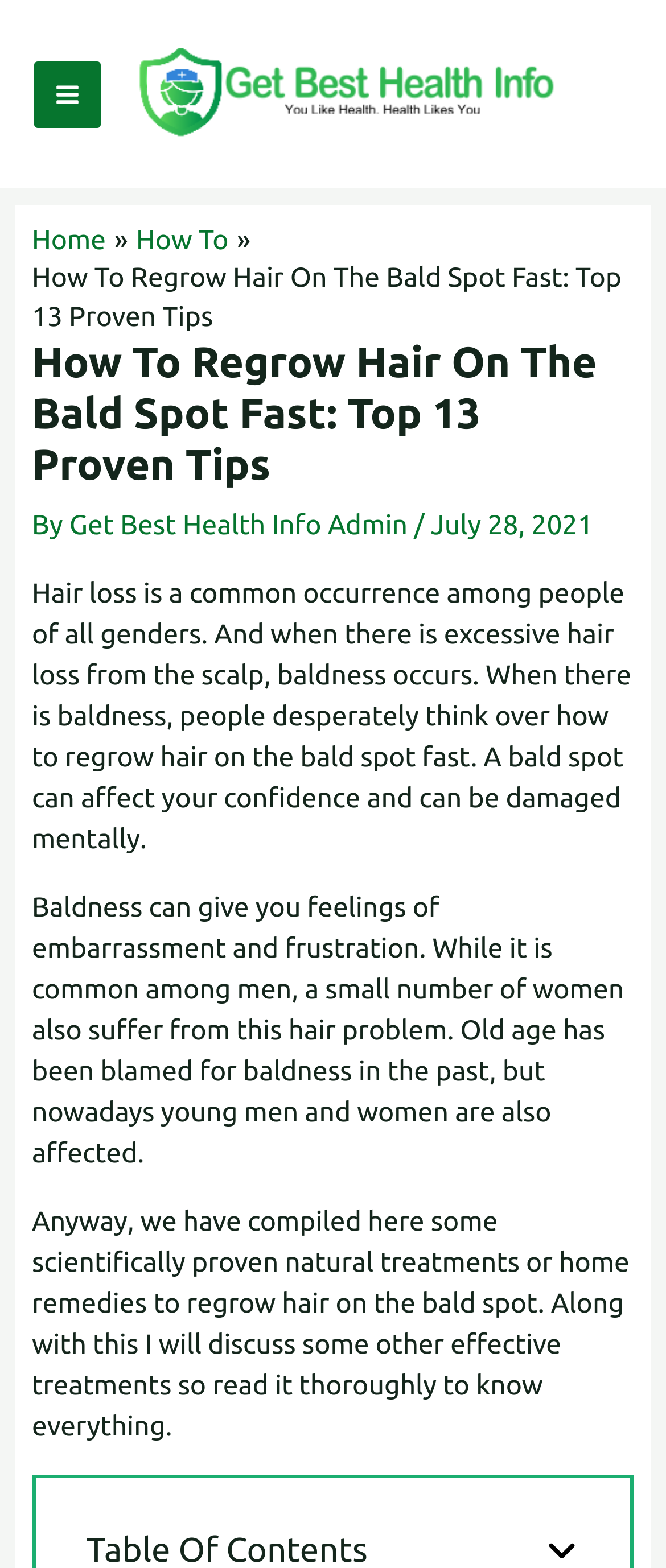Refer to the image and answer the question with as much detail as possible: What is the topic of the article?

The topic of the article is about hair loss and regrowth, specifically on how to regrow hair on the bald spot fast, as indicated by the heading 'How To Regrow Hair On The Bald Spot Fast: Top 13 Proven Tips' and the content of the article which discusses the problem of baldness and provides natural treatments and home remedies to regrow hair.